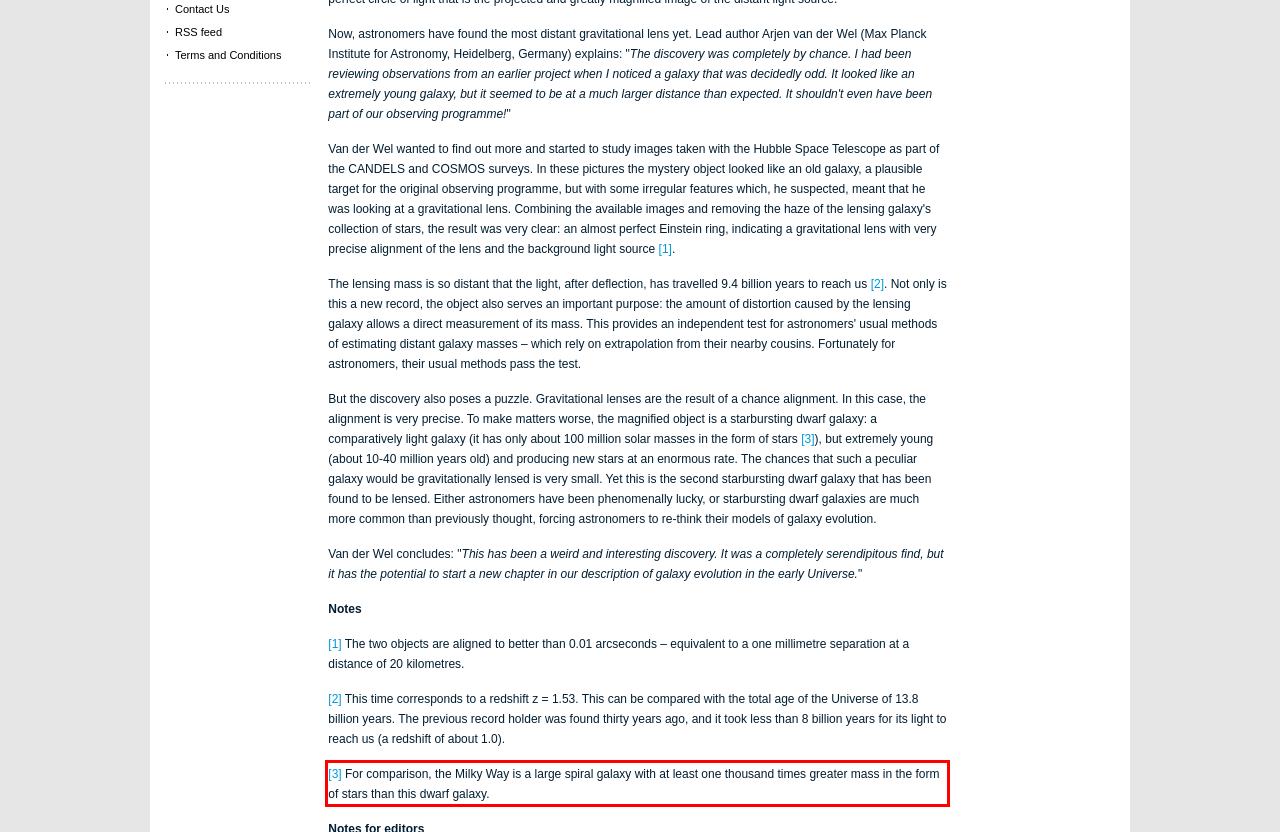Given a screenshot of a webpage with a red bounding box, extract the text content from the UI element inside the red bounding box.

[3] For comparison, the Milky Way is a large spiral galaxy with at least one thousand times greater mass in the form of stars than this dwarf galaxy.